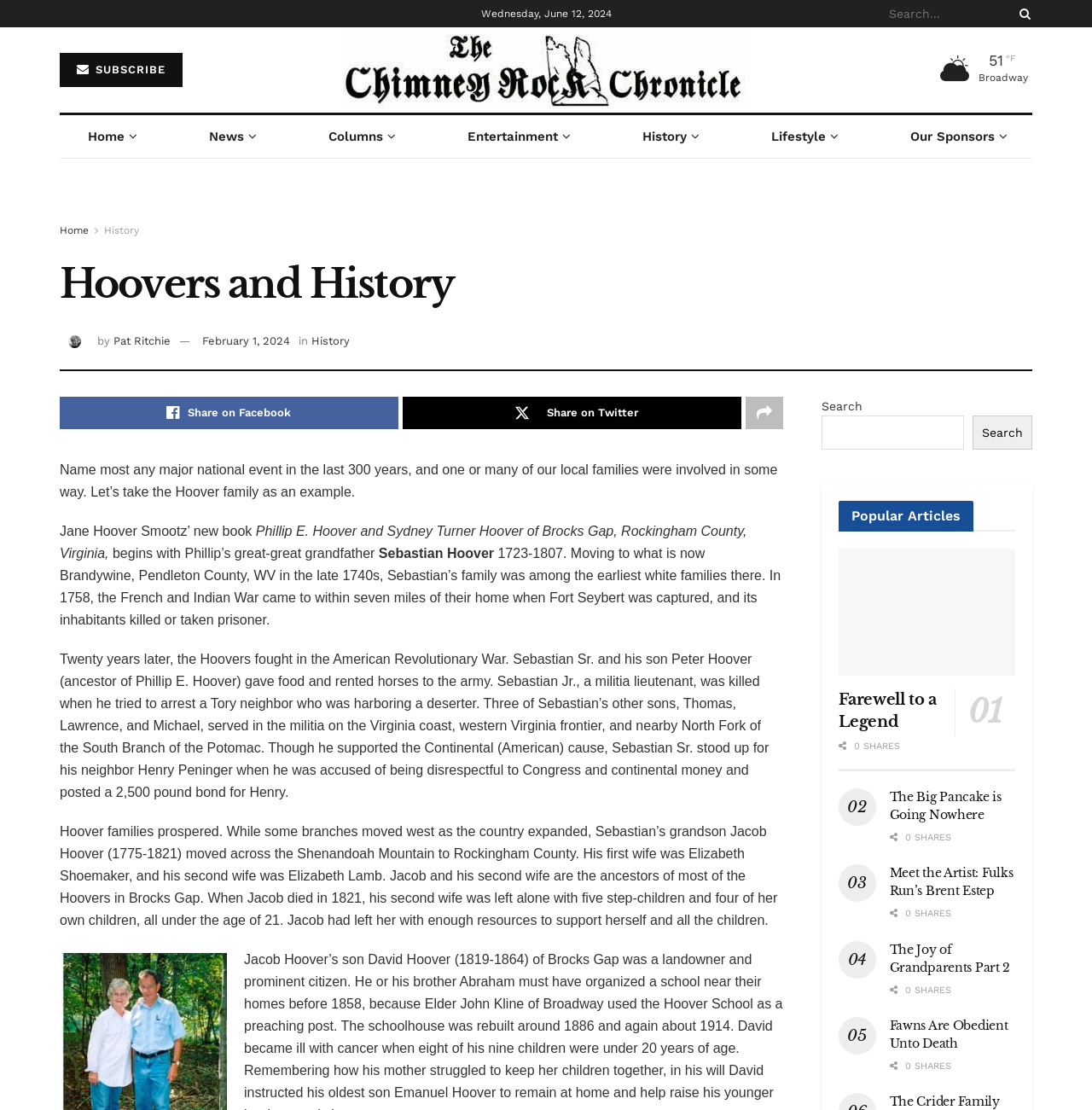Describe all the key features and sections of the webpage thoroughly.

The webpage is titled "Hoovers and History – The Chimney Rock Chronicle" and has a search bar at the top right corner. Below the title, there is a date "Wednesday, June 12, 2024" and a link to subscribe to the chronicle. On the top left, there is a link to the homepage and a menu with various categories such as News, Columns, Entertainment, History, and Lifestyle.

The main content of the webpage is an article titled "Hoovers and History" written by Pat Ritchie. The article starts with a brief introduction, followed by a description of the Hoover family's involvement in major national events throughout history. The text is divided into several paragraphs, with images and links scattered throughout.

On the right side of the article, there is a section titled "Popular Articles" with five links to different articles, each with a heading and a brief description. Below each article title, there are links to share the article on Facebook and Twitter, as well as the number of shares.

At the bottom of the webpage, there is a section with links to the chronicle's sponsors and a call to action to thank them.